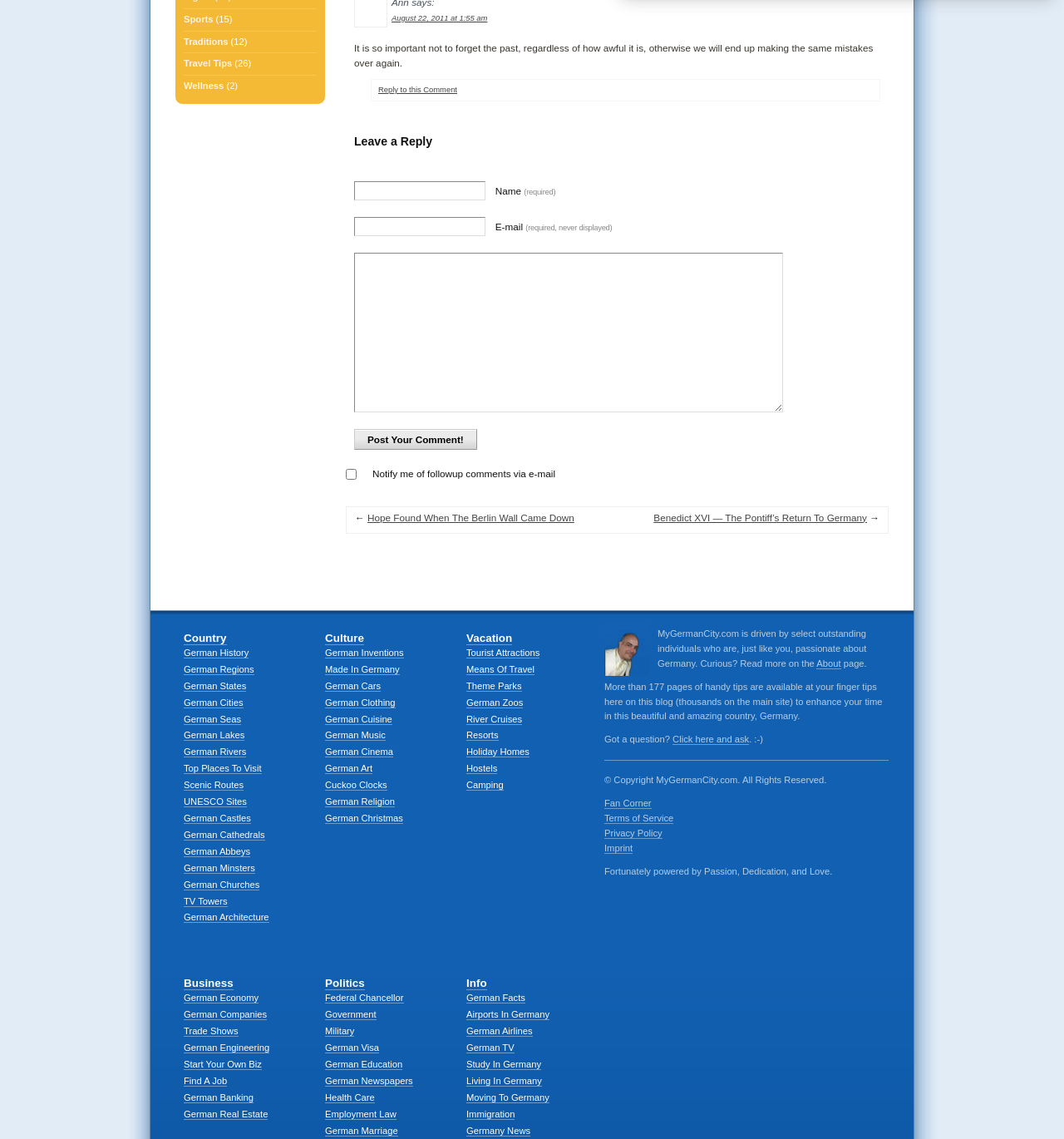What is the purpose of the form?
Look at the image and answer the question using a single word or phrase.

Leave a Reply